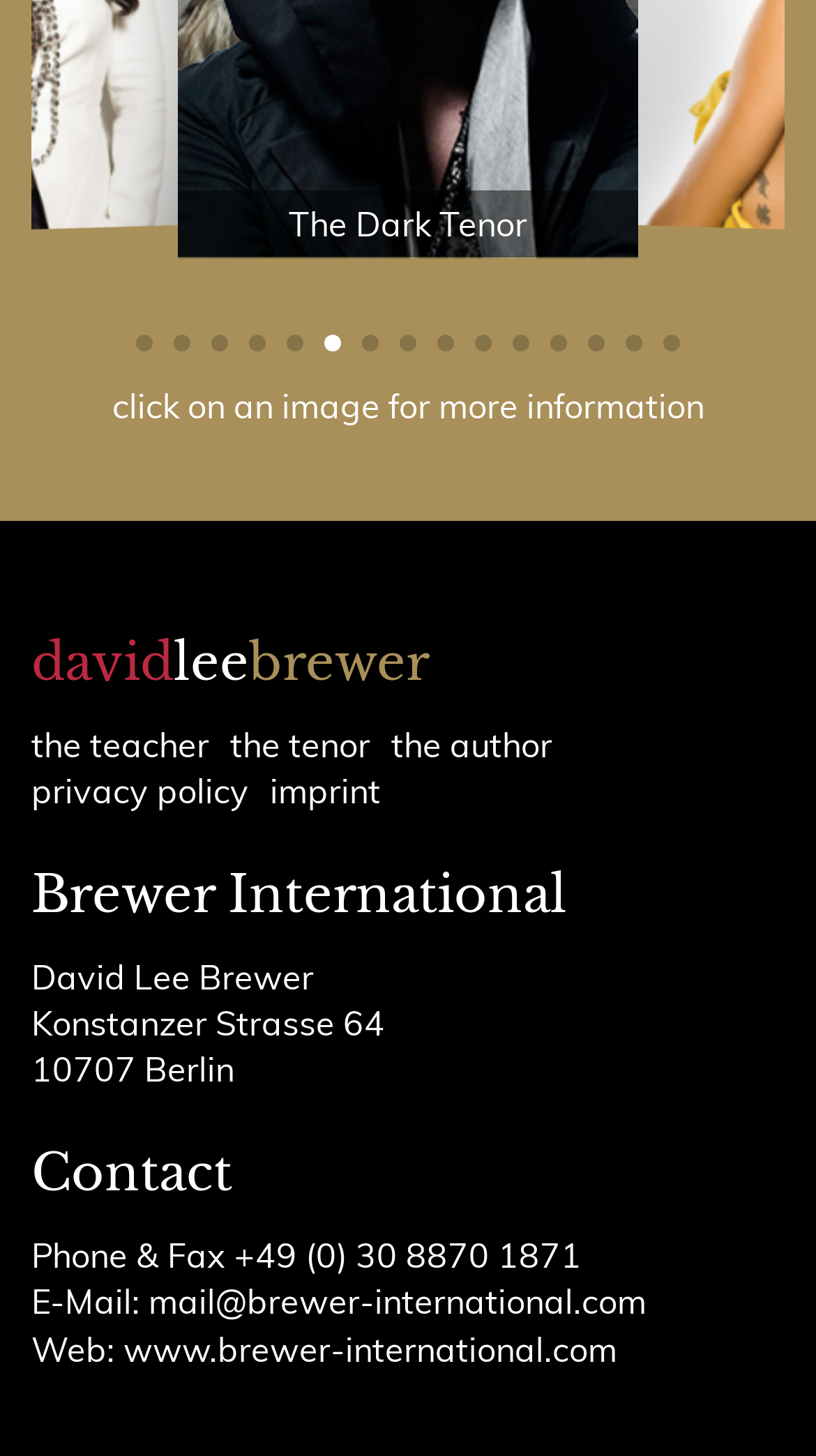Answer the question below in one word or phrase:
What is the website of Brewer International?

www.brewer-international.com